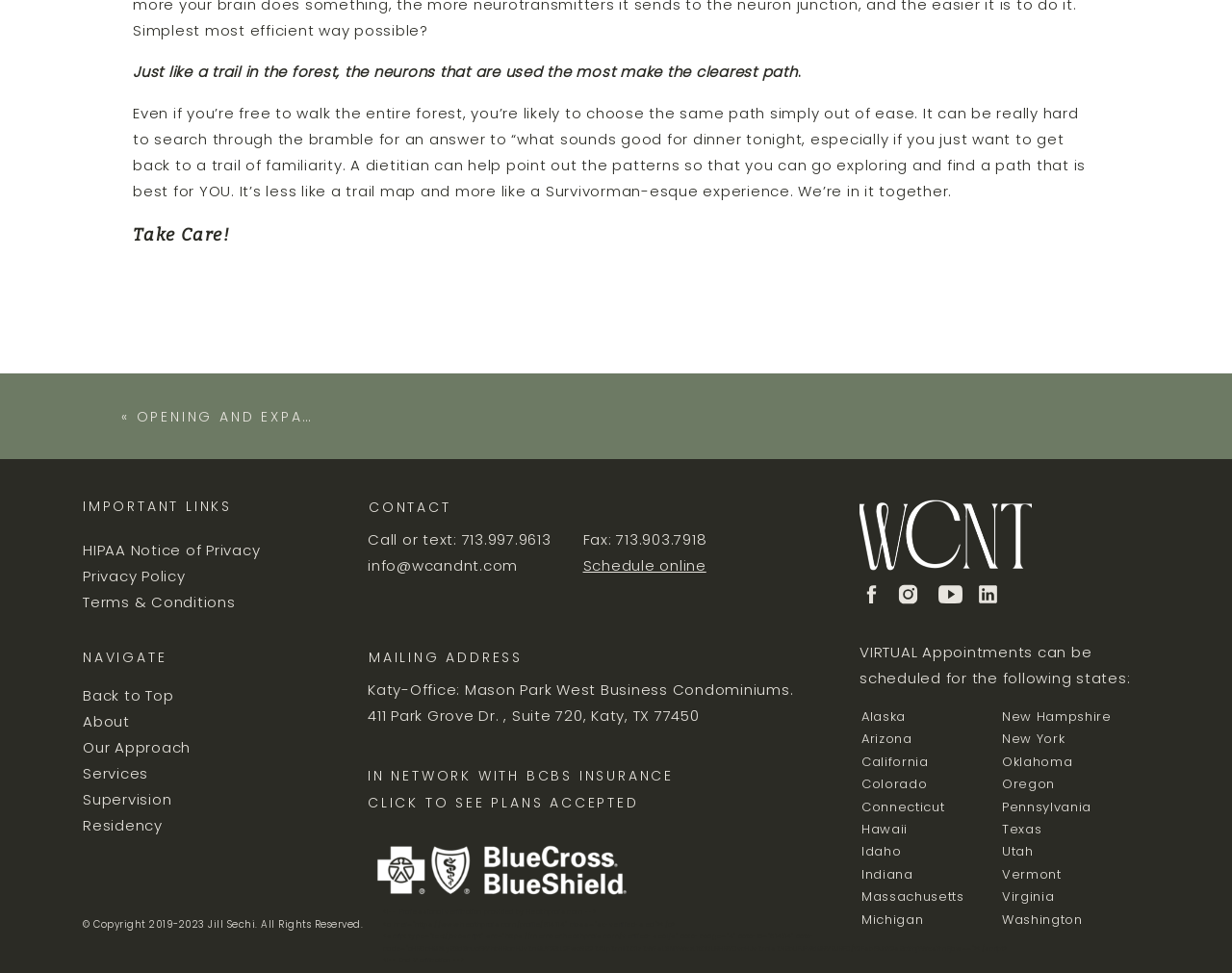Locate the bounding box for the described UI element: "parent_node: OctoPerf aria-label="OctoPerf" title="OctoPerf"". Ensure the coordinates are four float numbers between 0 and 1, formatted as [left, top, right, bottom].

None